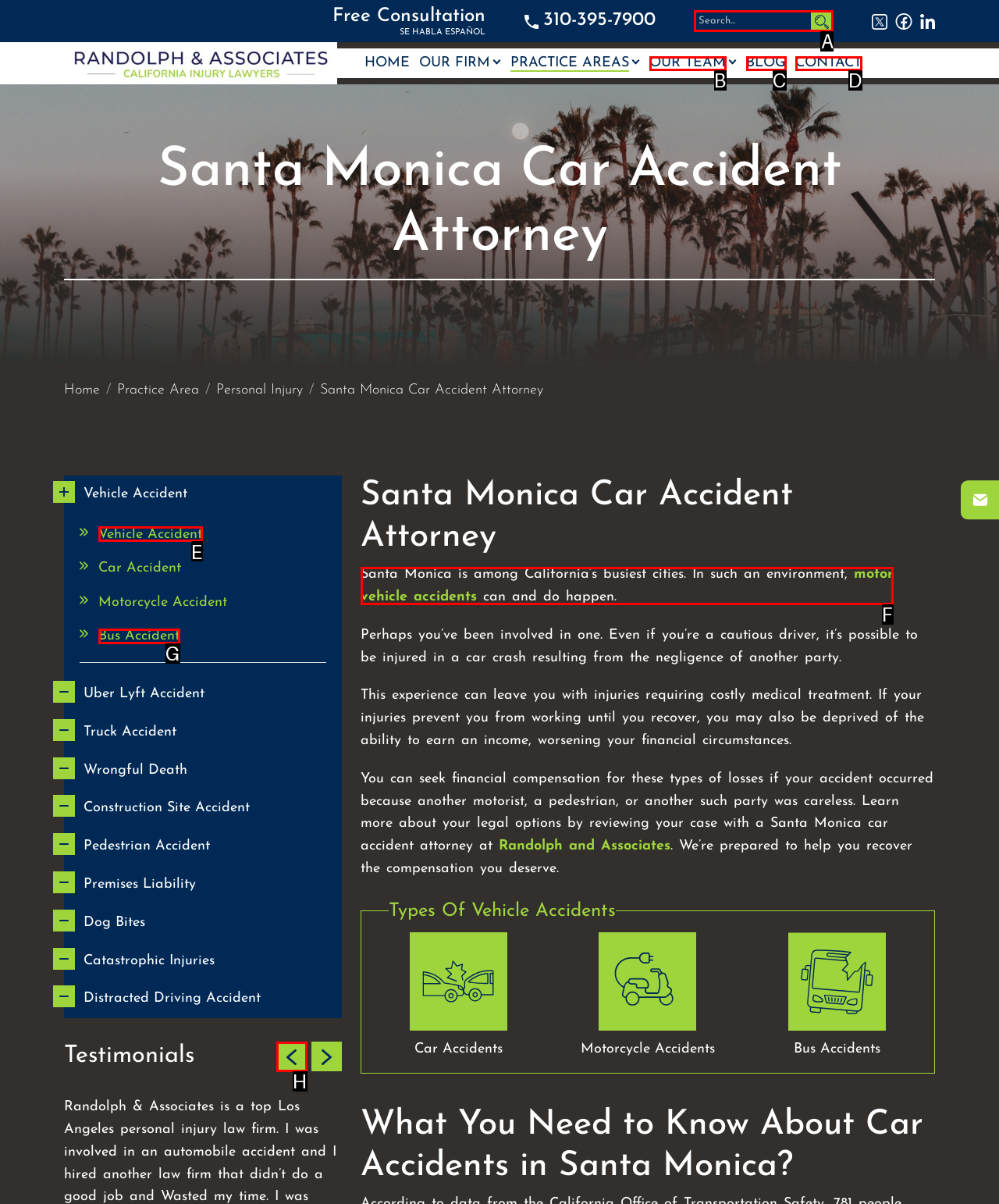Choose the letter of the option that needs to be clicked to perform the task: Search for something. Answer with the letter.

A